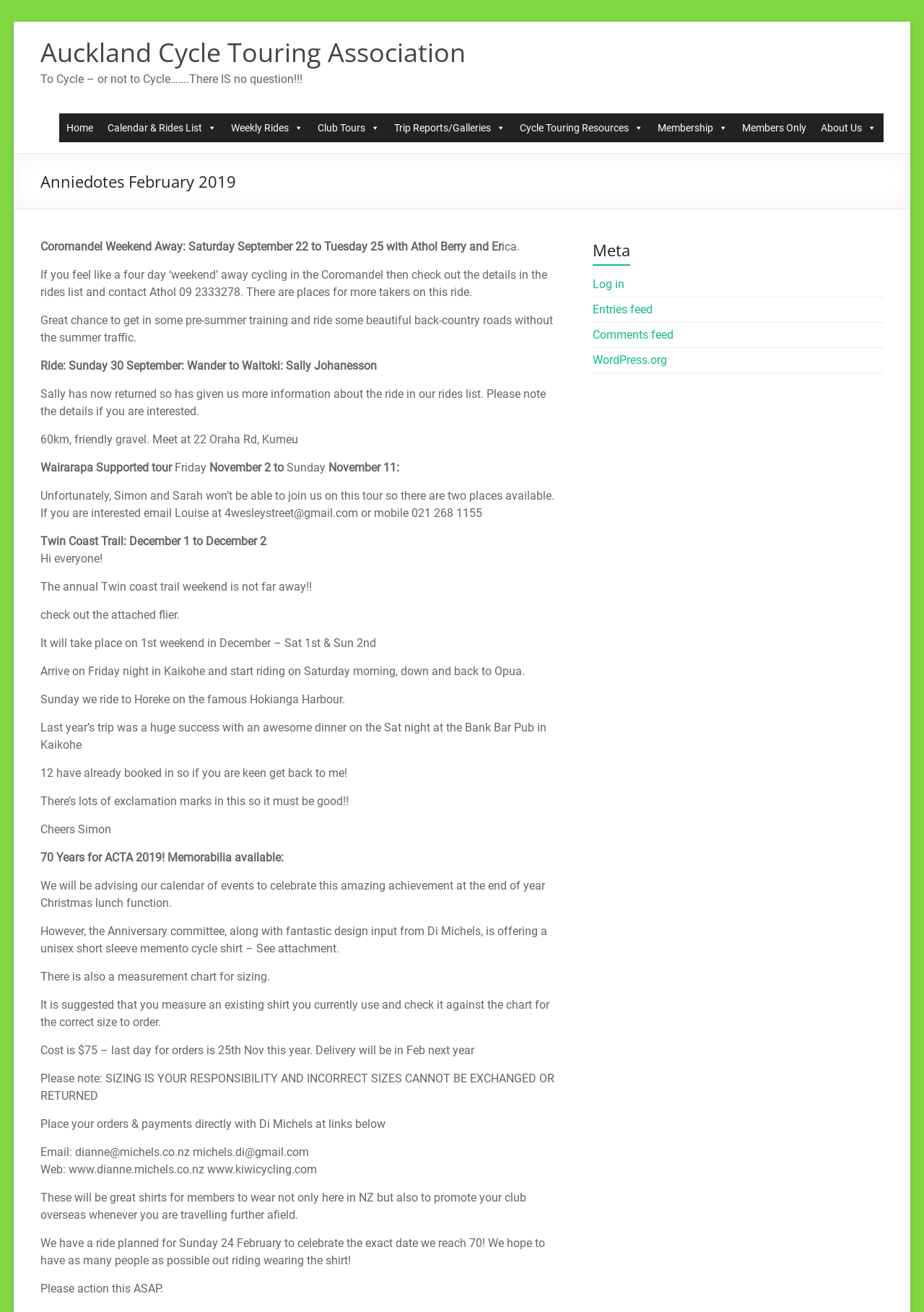How many places are available for the Wairarapa Supported tour?
Provide an in-depth and detailed answer to the question.

I found the answer by reading the text content of the StaticText element that mentions 'Unfortunately, Simon and Sarah won’t be able to join us on this tour so there are two places available'.